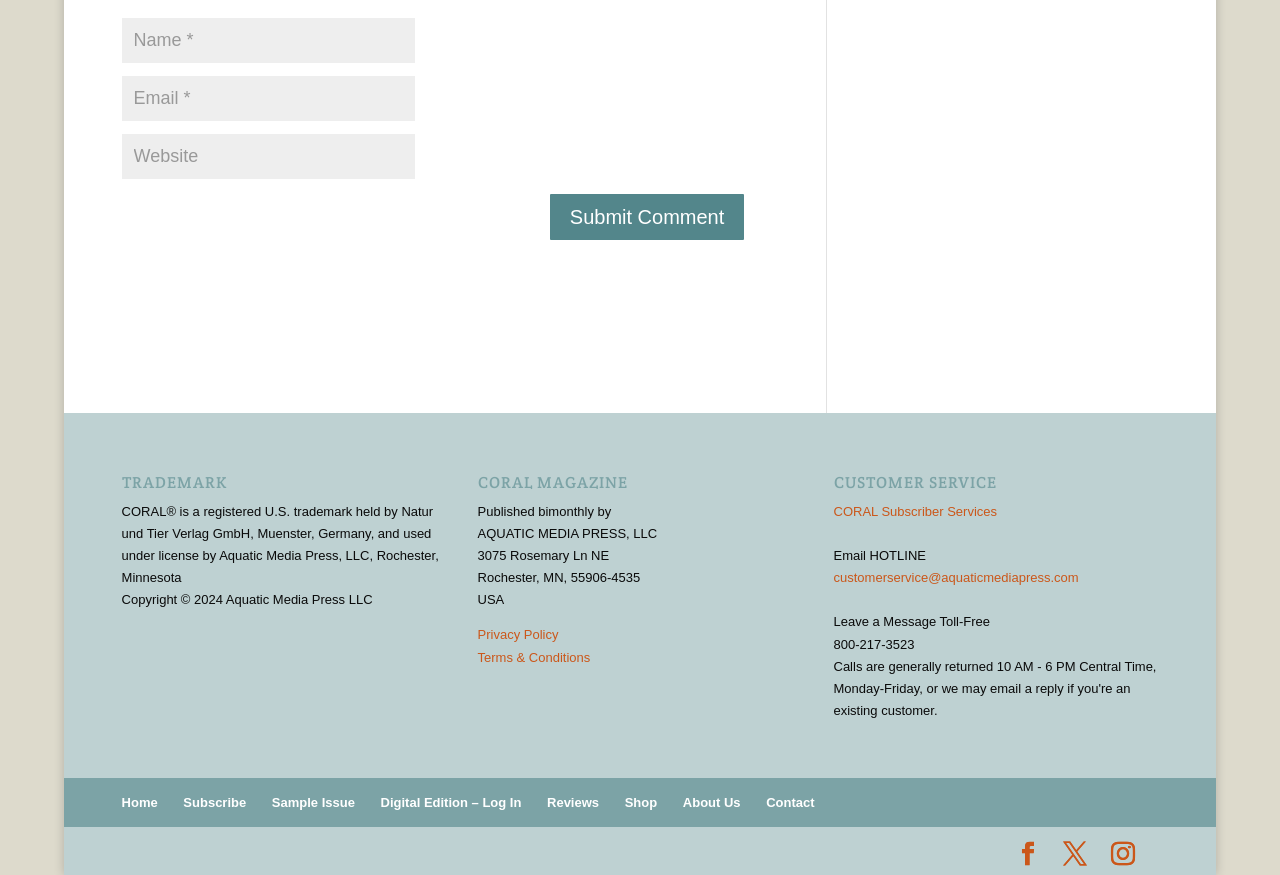Given the element description: "input value="Email *" aria-describedby="email-notes" name="email"", predict the bounding box coordinates of the UI element it refers to, using four float numbers between 0 and 1, i.e., [left, top, right, bottom].

[0.095, 0.087, 0.324, 0.138]